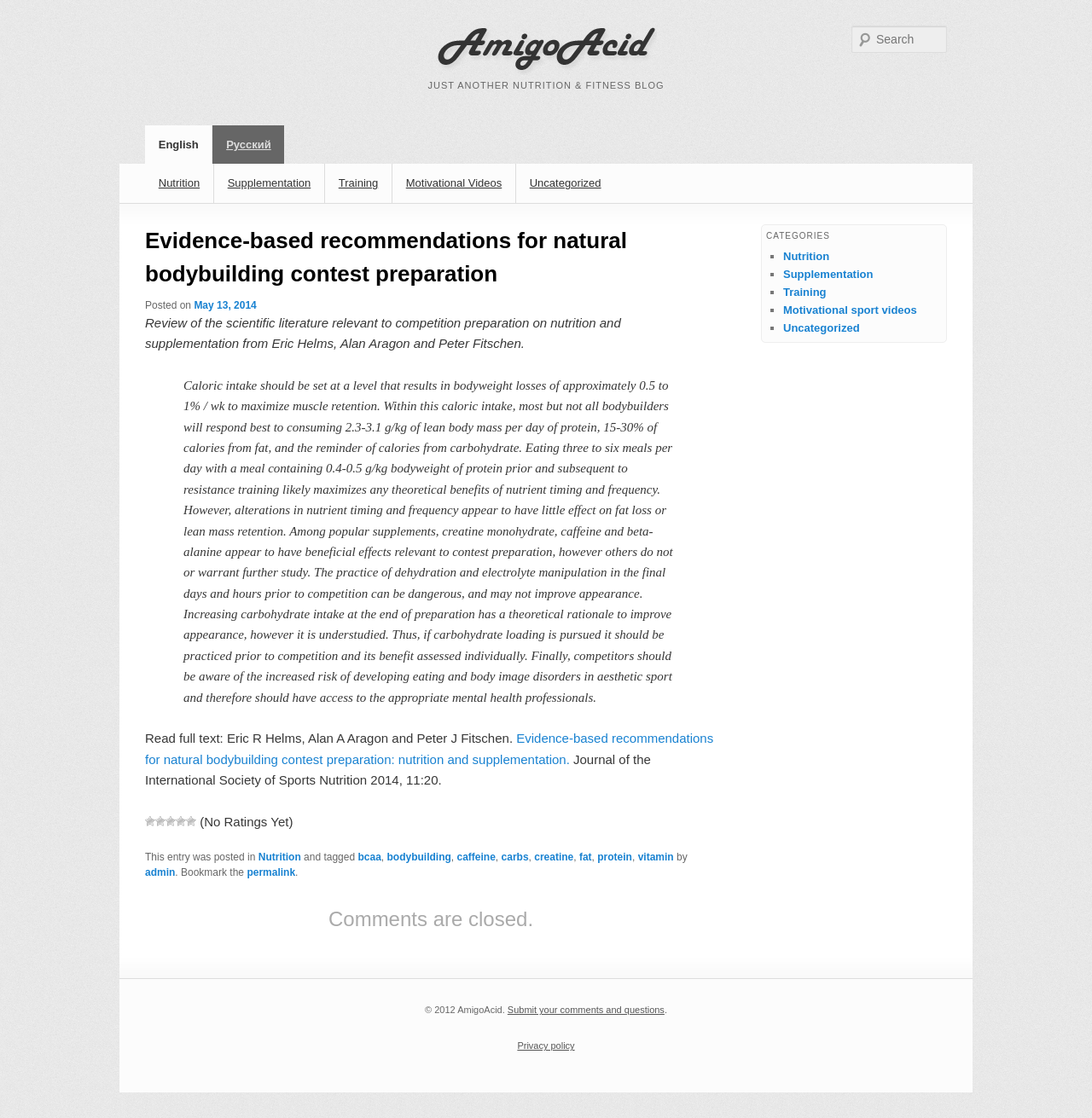Provide the bounding box coordinates of the UI element that matches the description: "Submit your comments and questions".

[0.465, 0.899, 0.608, 0.908]